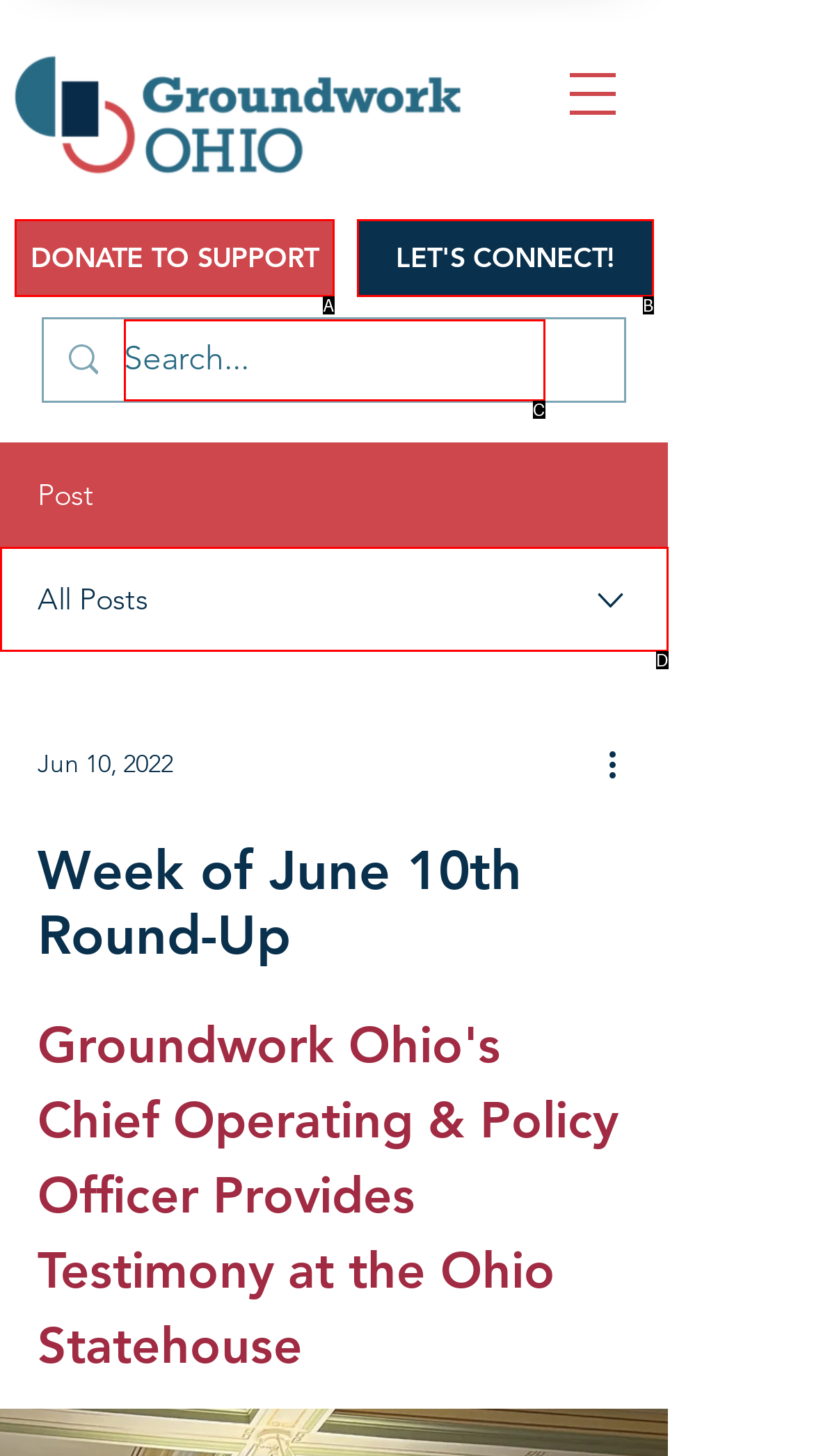Based on the description: LET'S CONNECT!, identify the matching HTML element. Reply with the letter of the correct option directly.

B